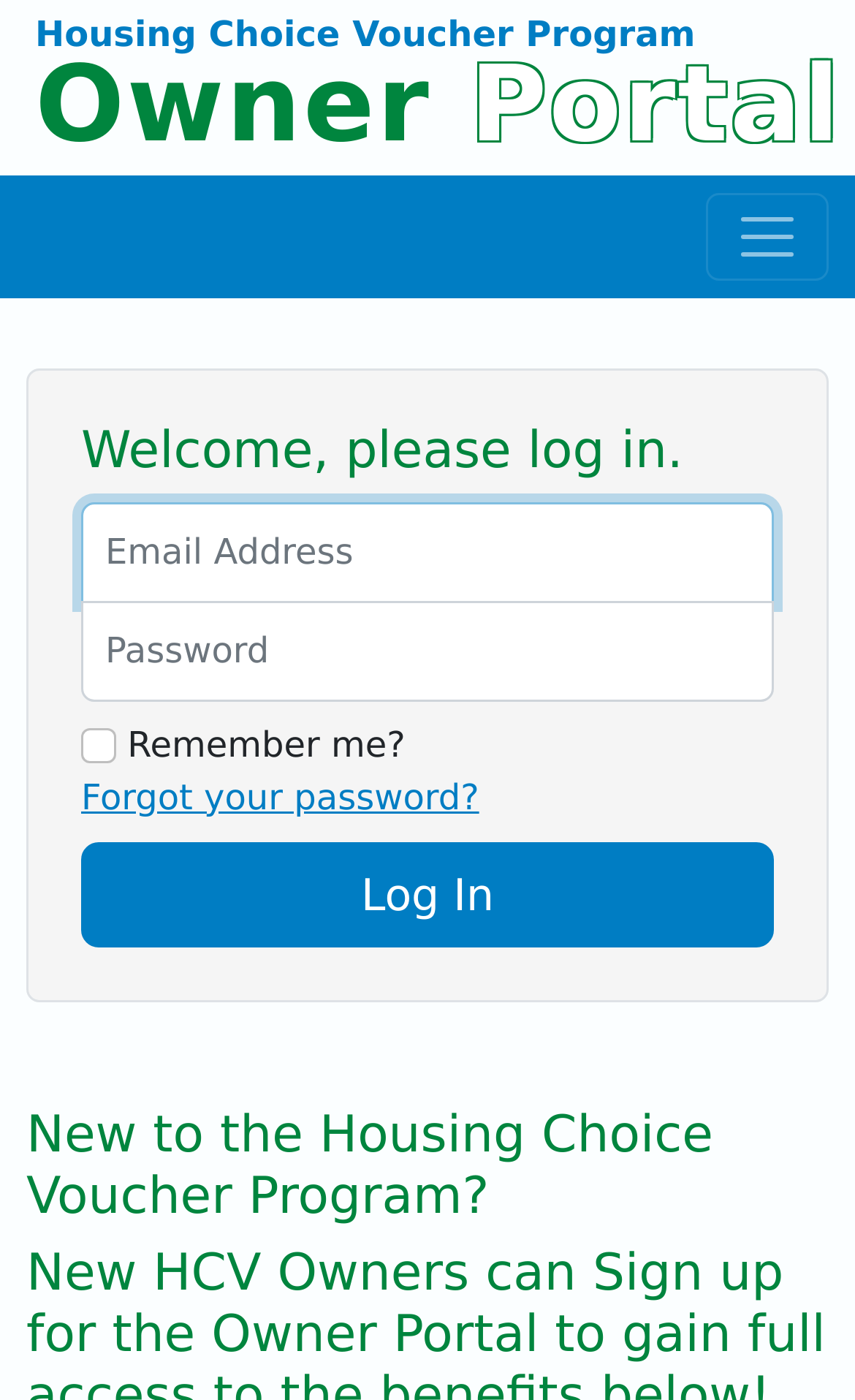What is the next step after entering login credentials?
Using the image, respond with a single word or phrase.

Click 'Log In'